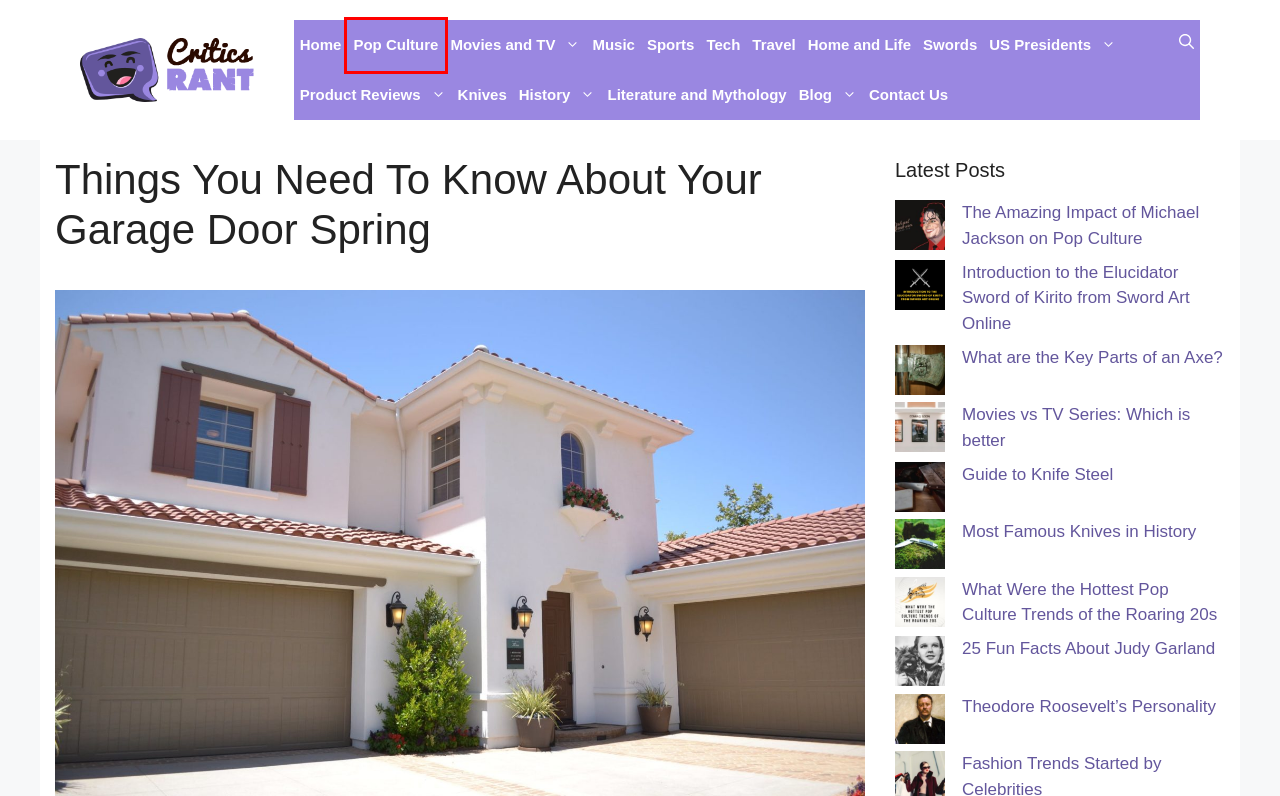Take a look at the provided webpage screenshot featuring a red bounding box around an element. Select the most appropriate webpage description for the page that loads after clicking on the element inside the red bounding box. Here are the candidates:
A. The Amazing Impact of Michael Jackson on Pop Culture | Critics Rant
B. Literature and Mythology | Critics Rant
C. Pop Culture | Critics Rant
D. Most Famous Knives in History | Critics Rant
E. Tech | Critics Rant
F. Home and Life | Critics Rant
G. Blog | Critics Rant
H. Movies and TV | Critics Rant

C